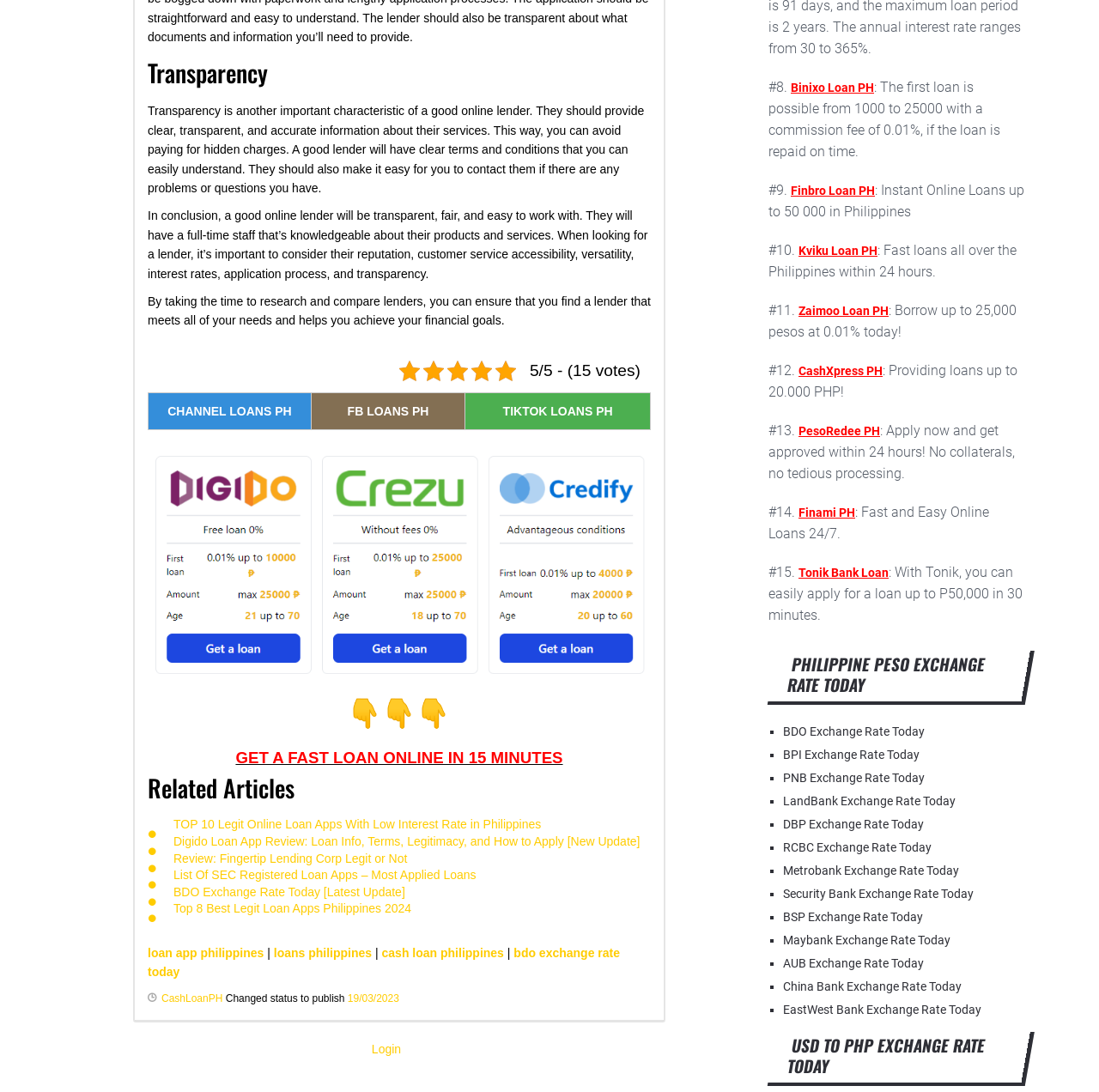Bounding box coordinates should be in the format (top-left x, top-left y, bottom-right x, bottom-right y) and all values should be floating point numbers between 0 and 1. Determine the bounding box coordinate for the UI element described as: Security Bank Exchange Rate Today

[0.712, 0.812, 0.886, 0.825]